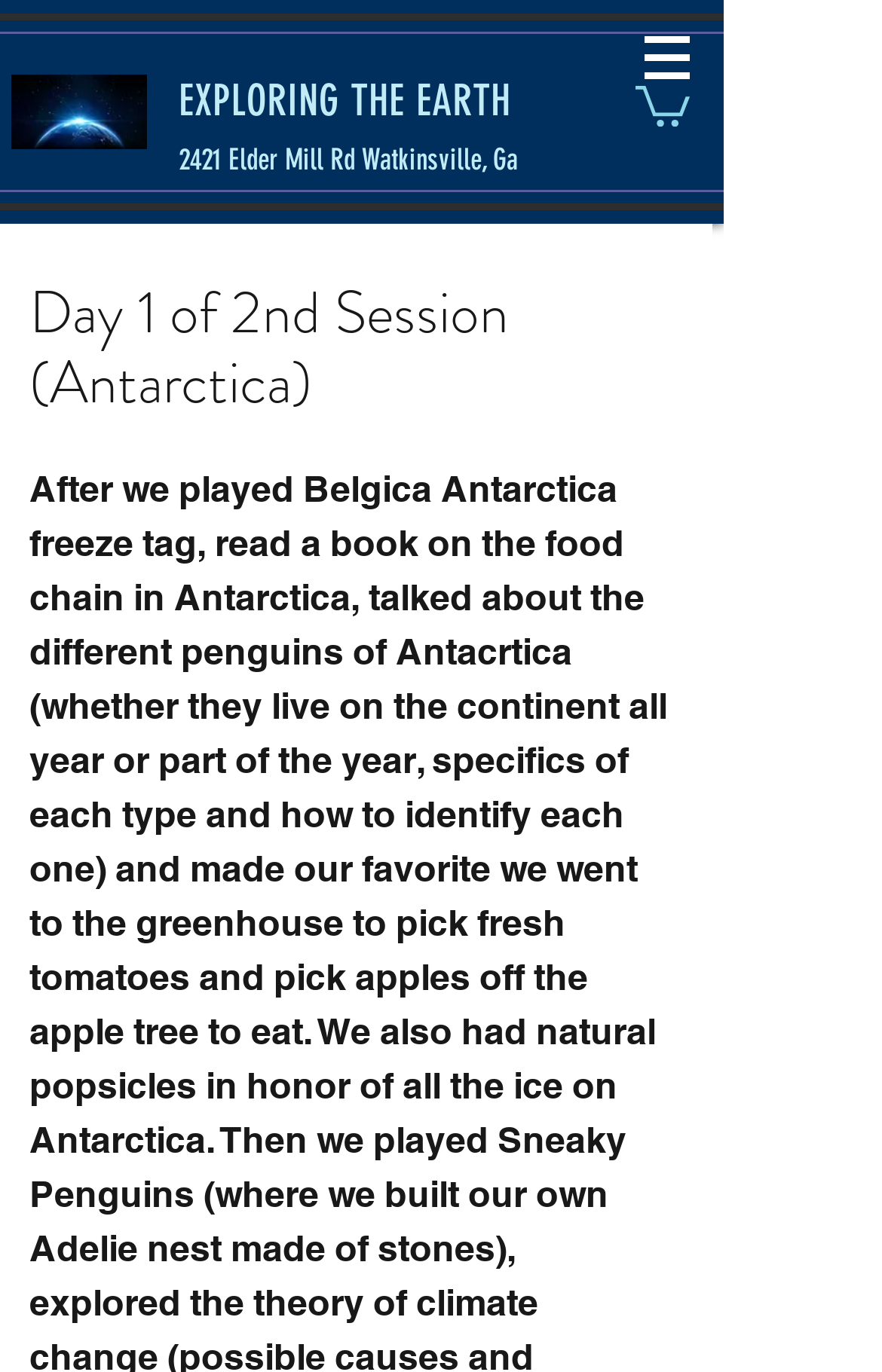Is there a link on the page?
Can you provide a detailed and comprehensive answer to the question?

I found a link on the page by looking at the link element with an empty text content. This link element is located at the top-right corner of the page, and its bounding box coordinates indicate that it is positioned above the navigation menu.